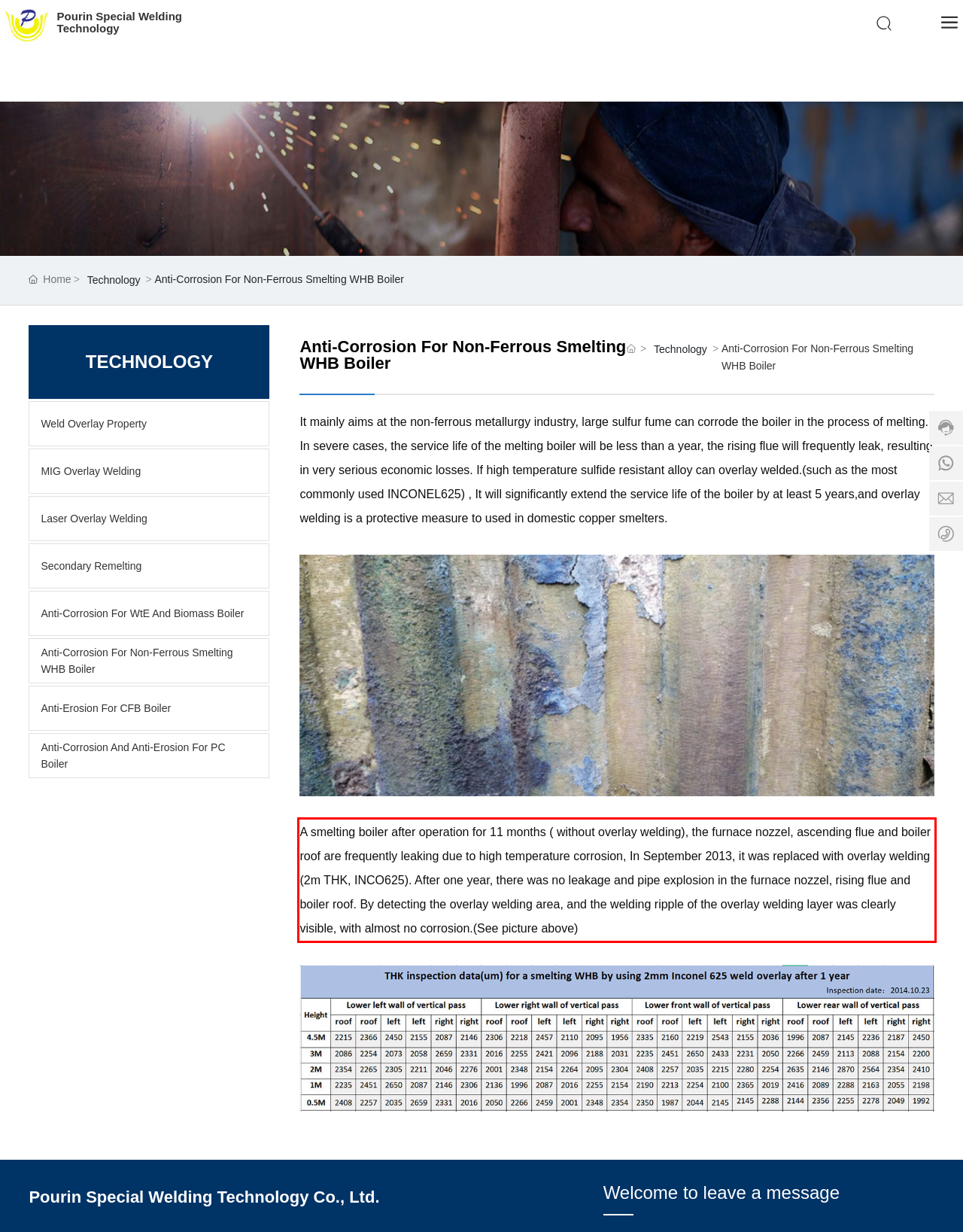From the provided screenshot, extract the text content that is enclosed within the red bounding box.

A smelting boiler after operation for 11 months ( without overlay welding), the furnace nozzel, ascending flue and boiler roof are frequently leaking due to high temperature corrosion, In September 2013, it was replaced with overlay welding (2m THK, INCO625). After one year, there was no leakage and pipe explosion in the furnace nozzel, rising flue and boiler roof. By detecting the overlay welding area, and the welding ripple of the overlay welding layer was clearly visible, with almost no corrosion.(See picture above)